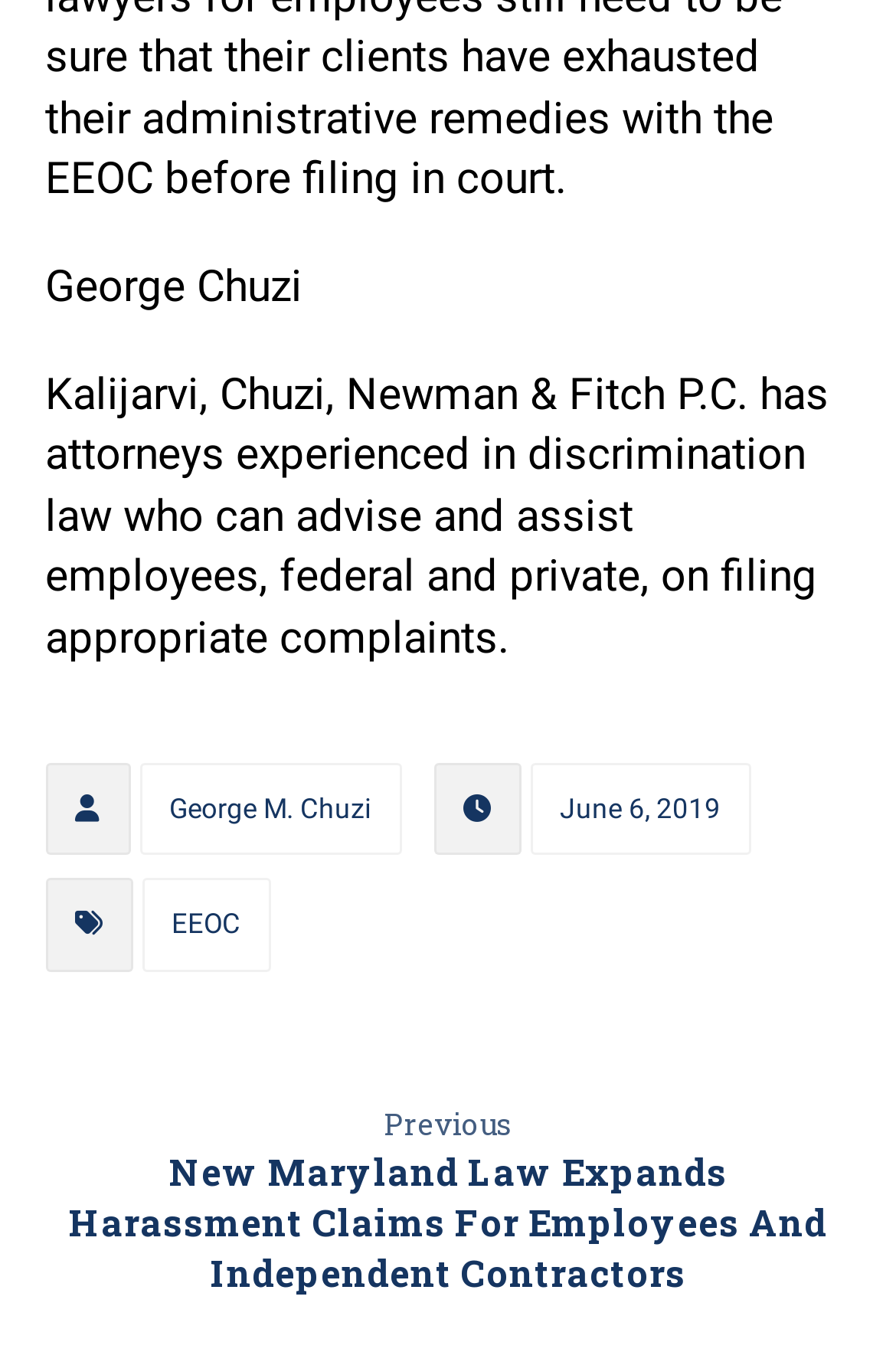Could you please study the image and provide a detailed answer to the question:
What is the date of the article?

The date of the article can be found by looking at the links on the webpage. There is a link with the text 'June 6, 2019' which suggests that this is the date of the article.